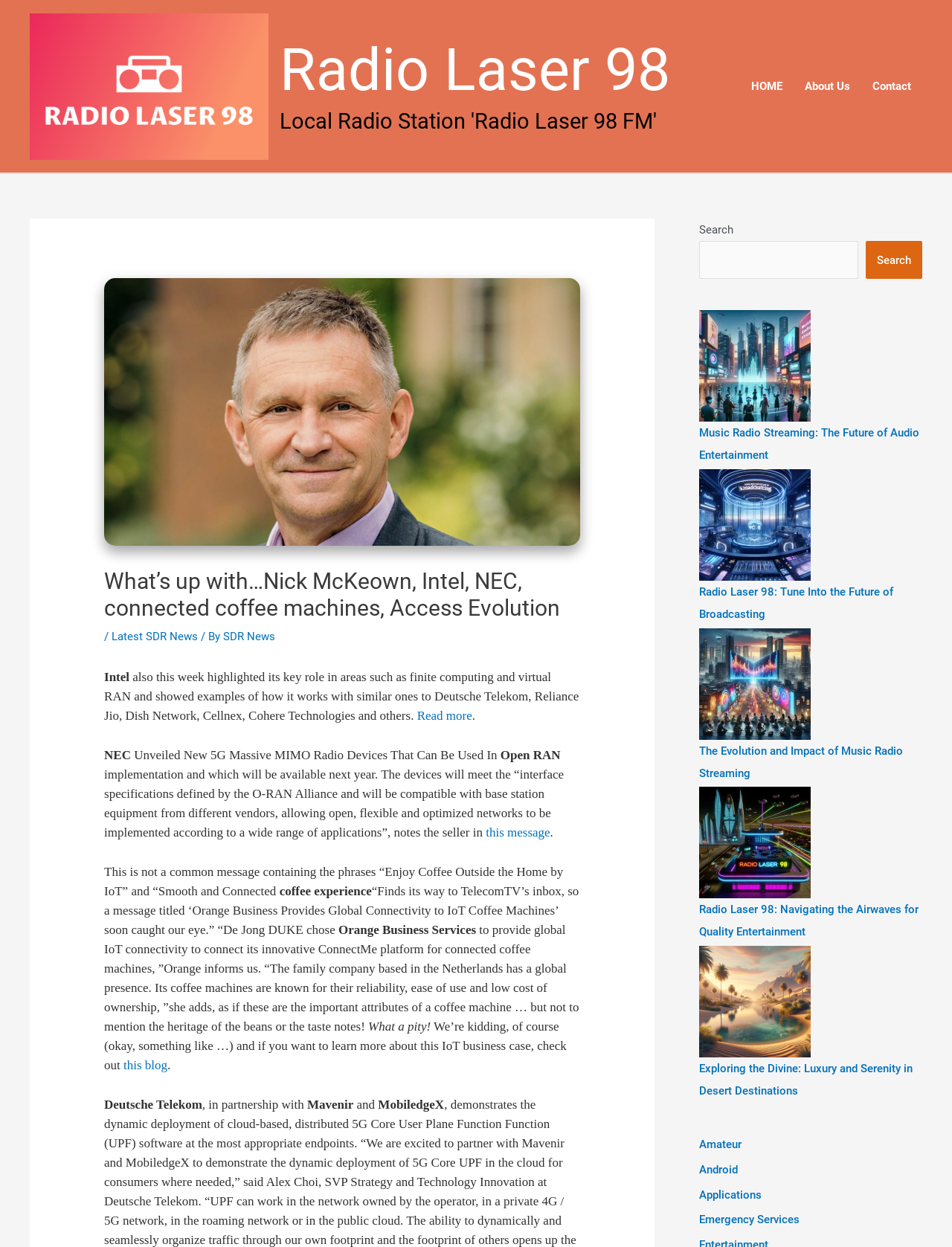Please identify the bounding box coordinates for the region that you need to click to follow this instruction: "Read more about Intel's key role in finite computing and virtual RAN".

[0.438, 0.568, 0.496, 0.579]